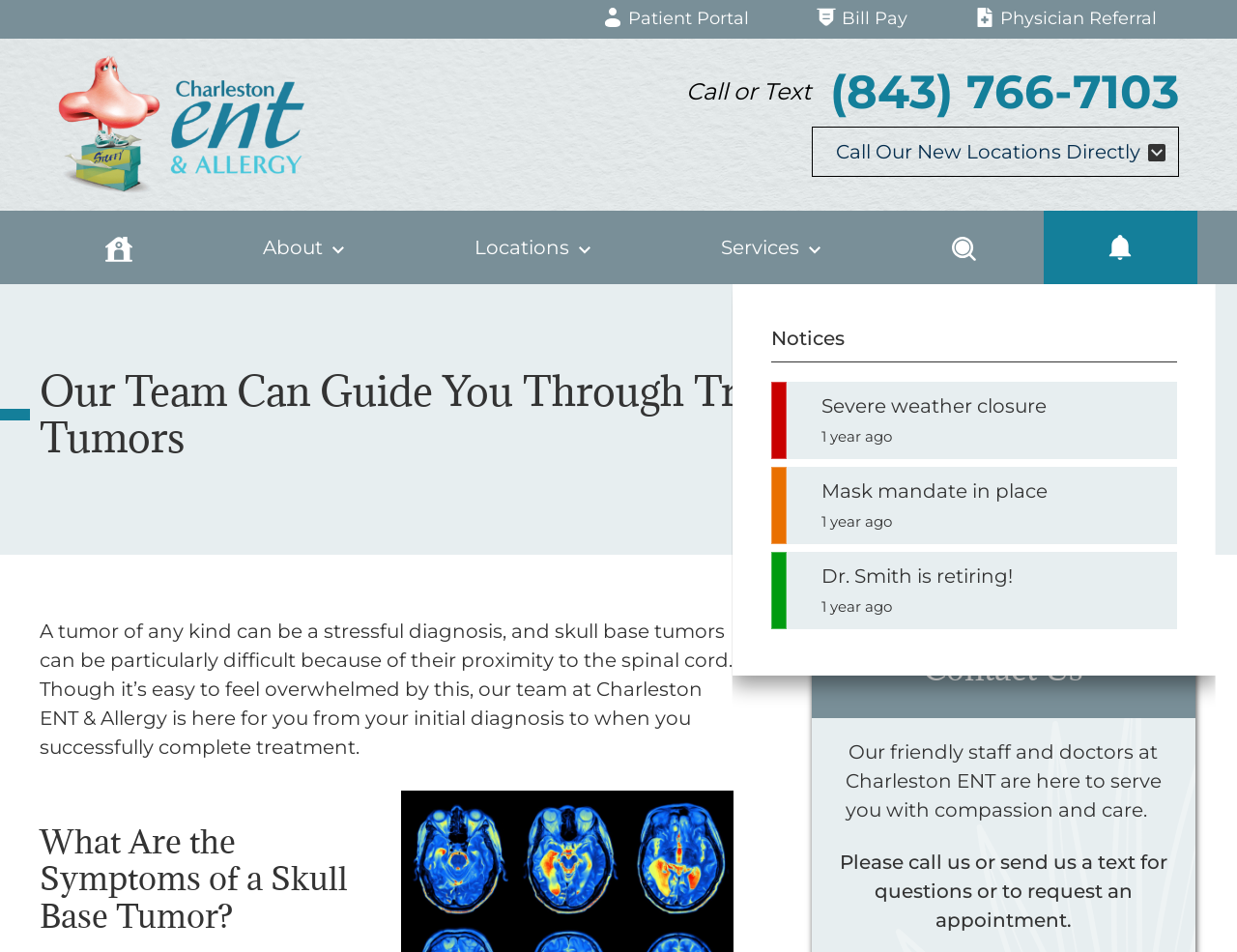Please provide the bounding box coordinates for the element that needs to be clicked to perform the instruction: "Search for something". The coordinates must consist of four float numbers between 0 and 1, formatted as [left, top, right, bottom].

[0.716, 0.221, 0.843, 0.298]